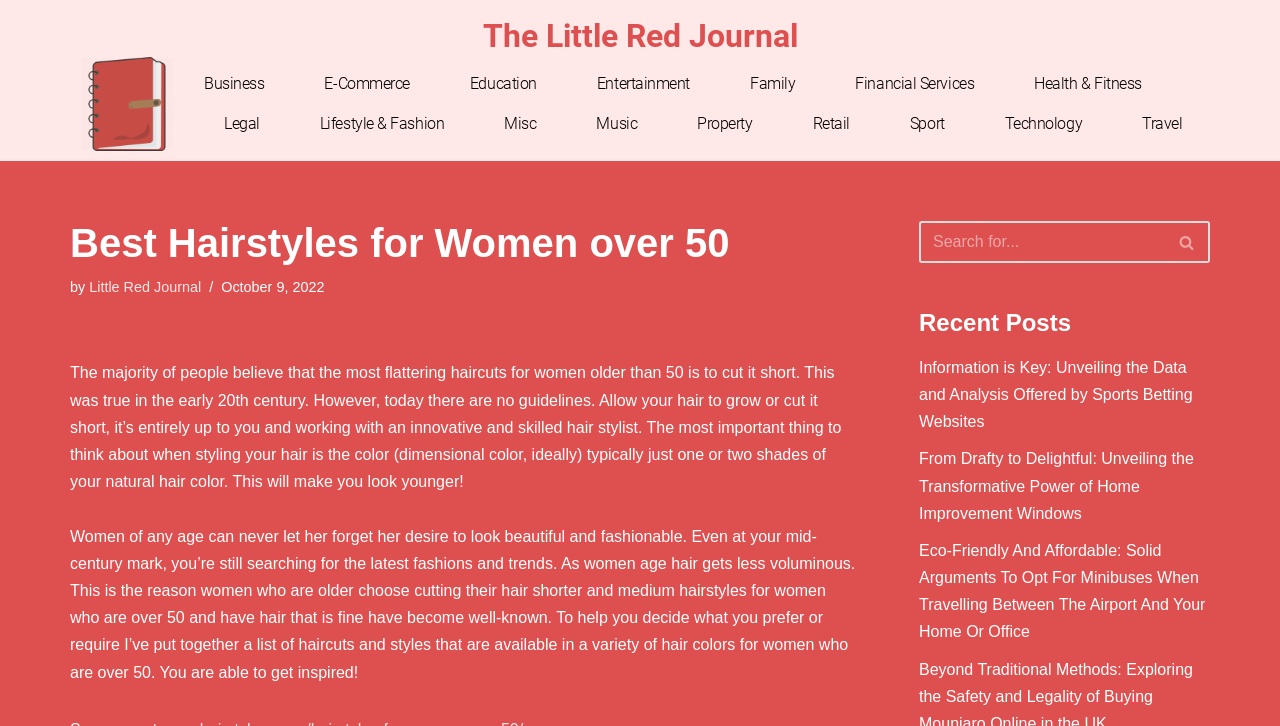Identify the bounding box coordinates for the UI element mentioned here: "Financial Services". Provide the coordinates as four float values between 0 and 1, i.e., [left, top, right, bottom].

[0.66, 0.088, 0.769, 0.143]